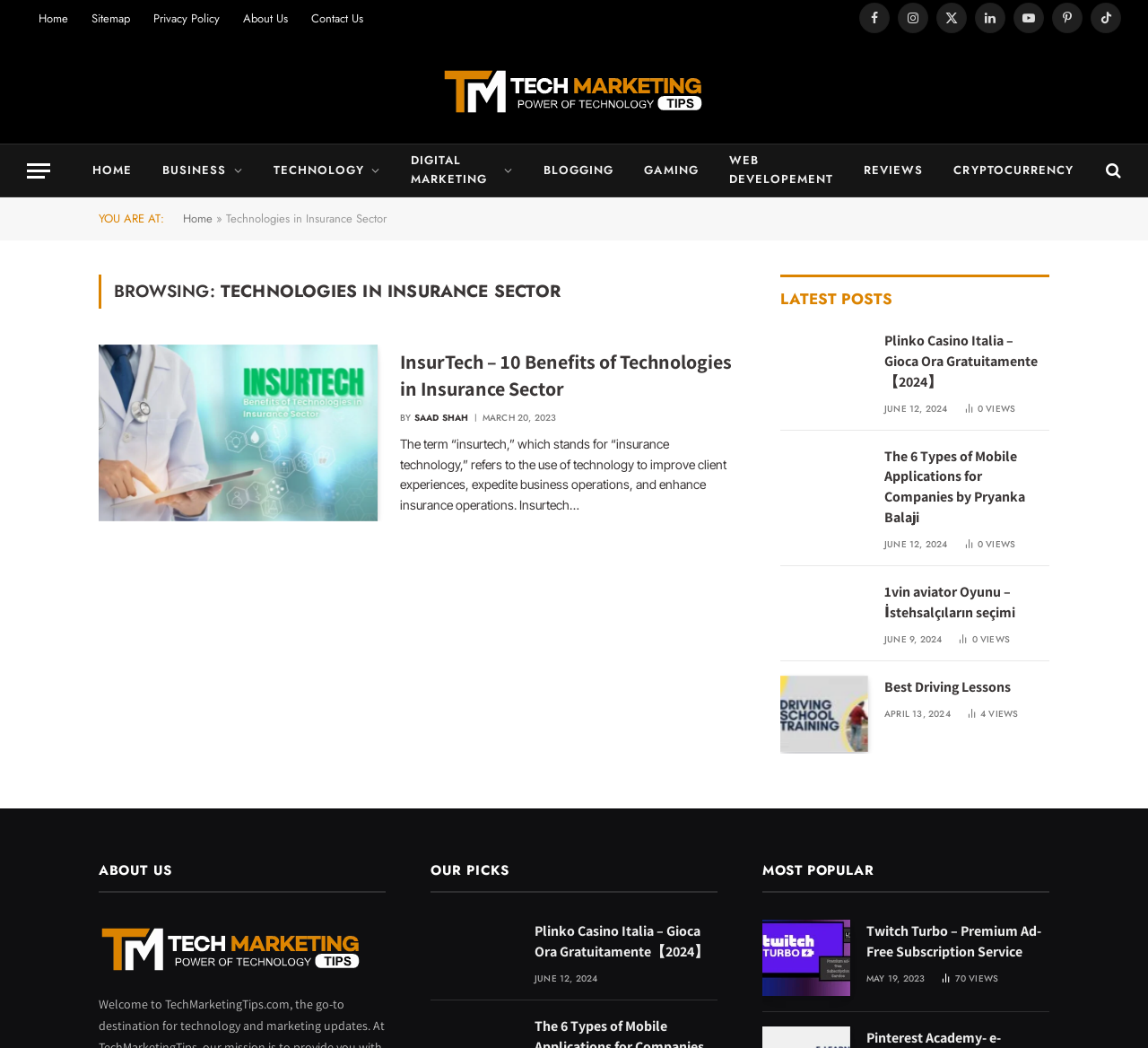What is the title of the section that contains the article 'Plinko Casino Italia – Gioca Ora Gratuitamente【2024】'?
Please answer the question with as much detail and depth as you can.

The article 'Plinko Casino Italia – Gioca Ora Gratuitamente【2024】' is present in the section titled 'LATEST POSTS' which is a category of articles on the webpage.